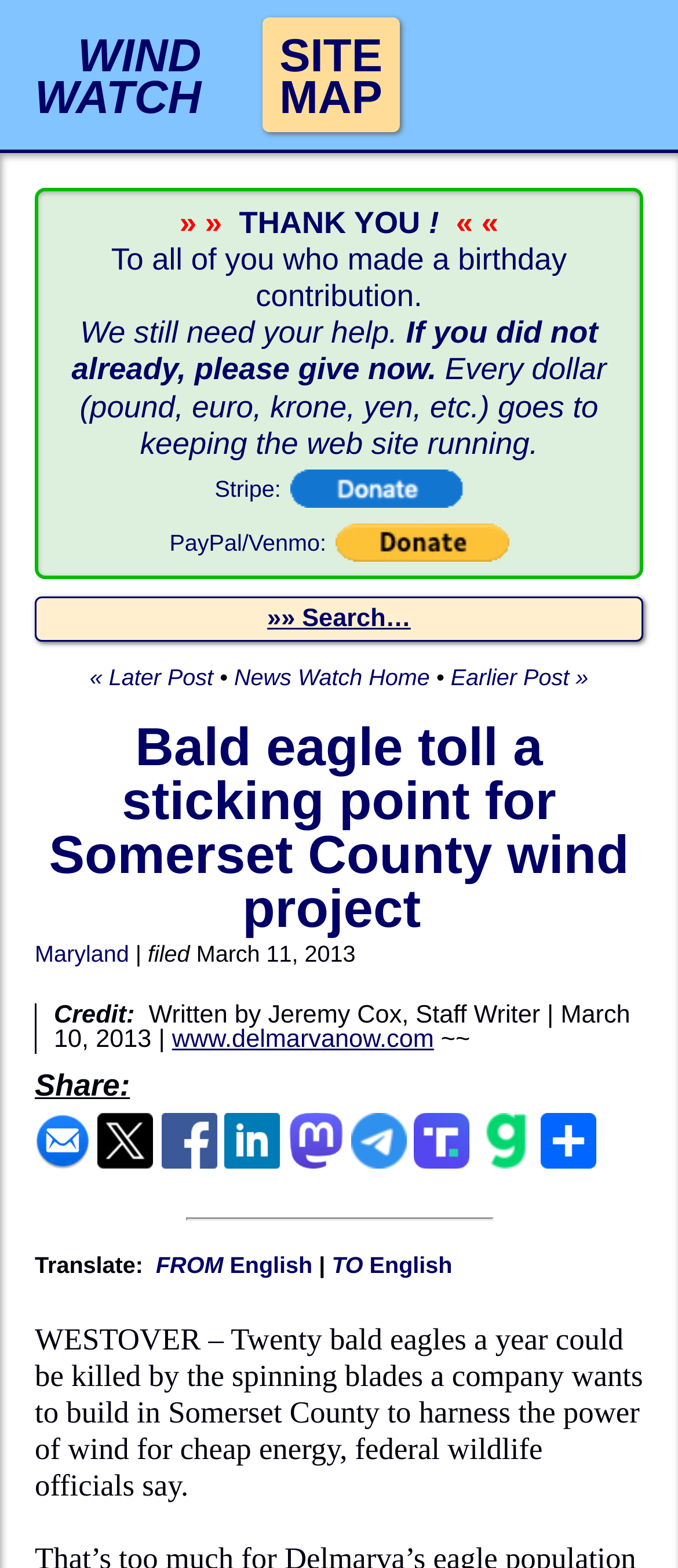How many social media platforms are available for sharing?
Look at the image and provide a detailed response to the question.

The webpage provides 8 social media platforms for sharing, including e-mail, X, FB, LI, M, TG, TS, and G, which are listed with corresponding links and images.